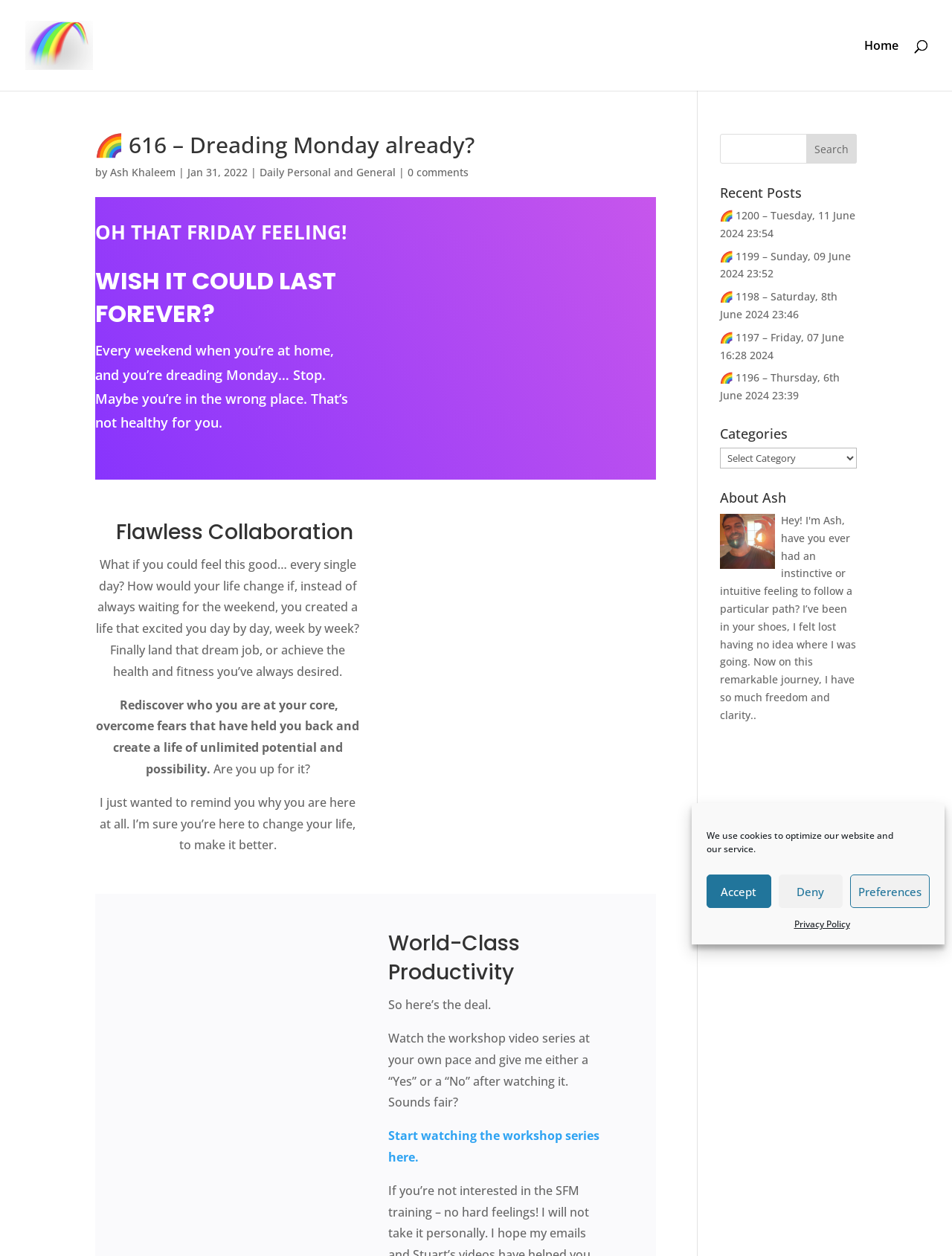Can you identify and provide the main heading of the webpage?

🌈 616 – Dreading Monday already?